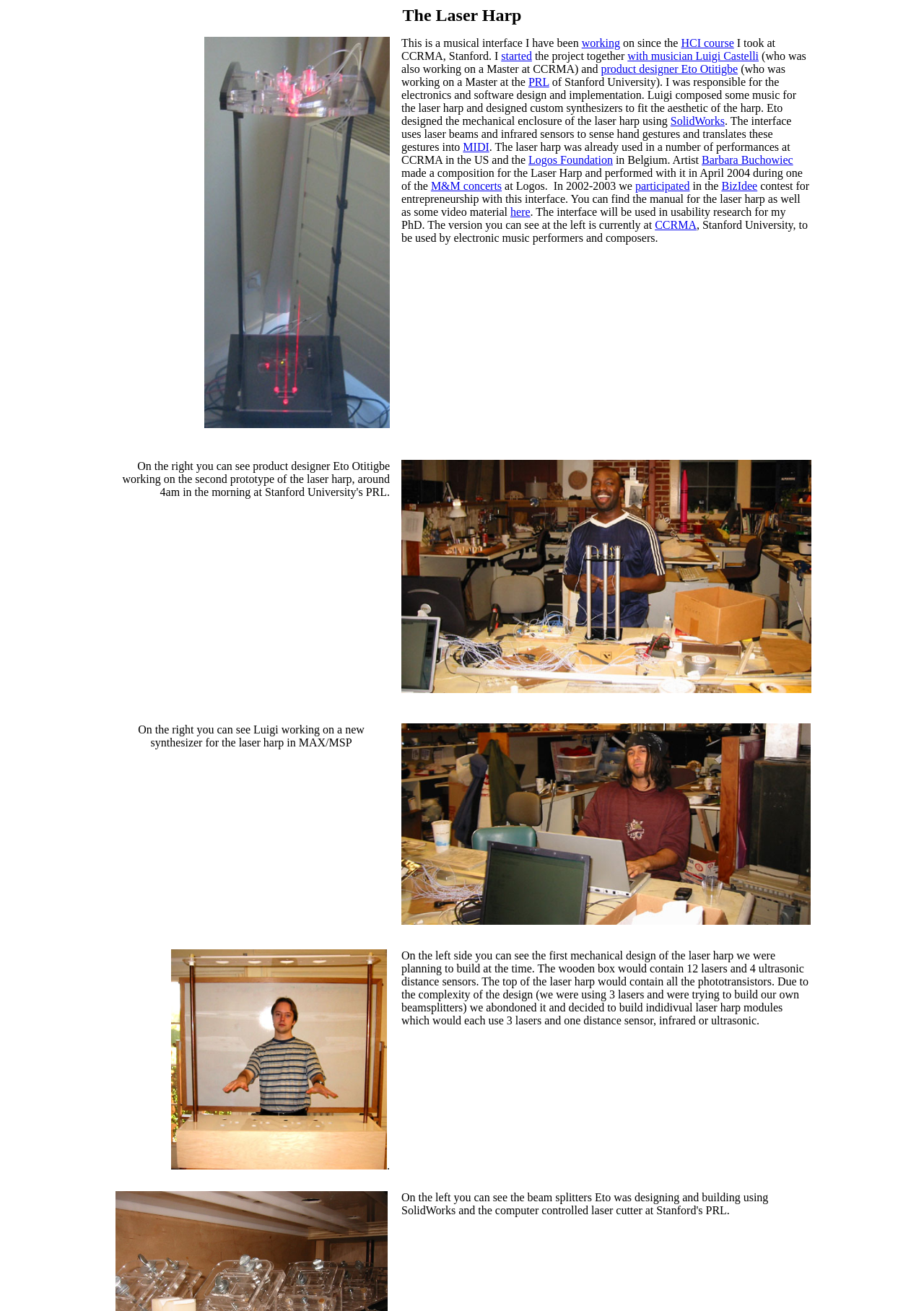Kindly provide the bounding box coordinates of the section you need to click on to fulfill the given instruction: "Click the 'About Us' link".

None